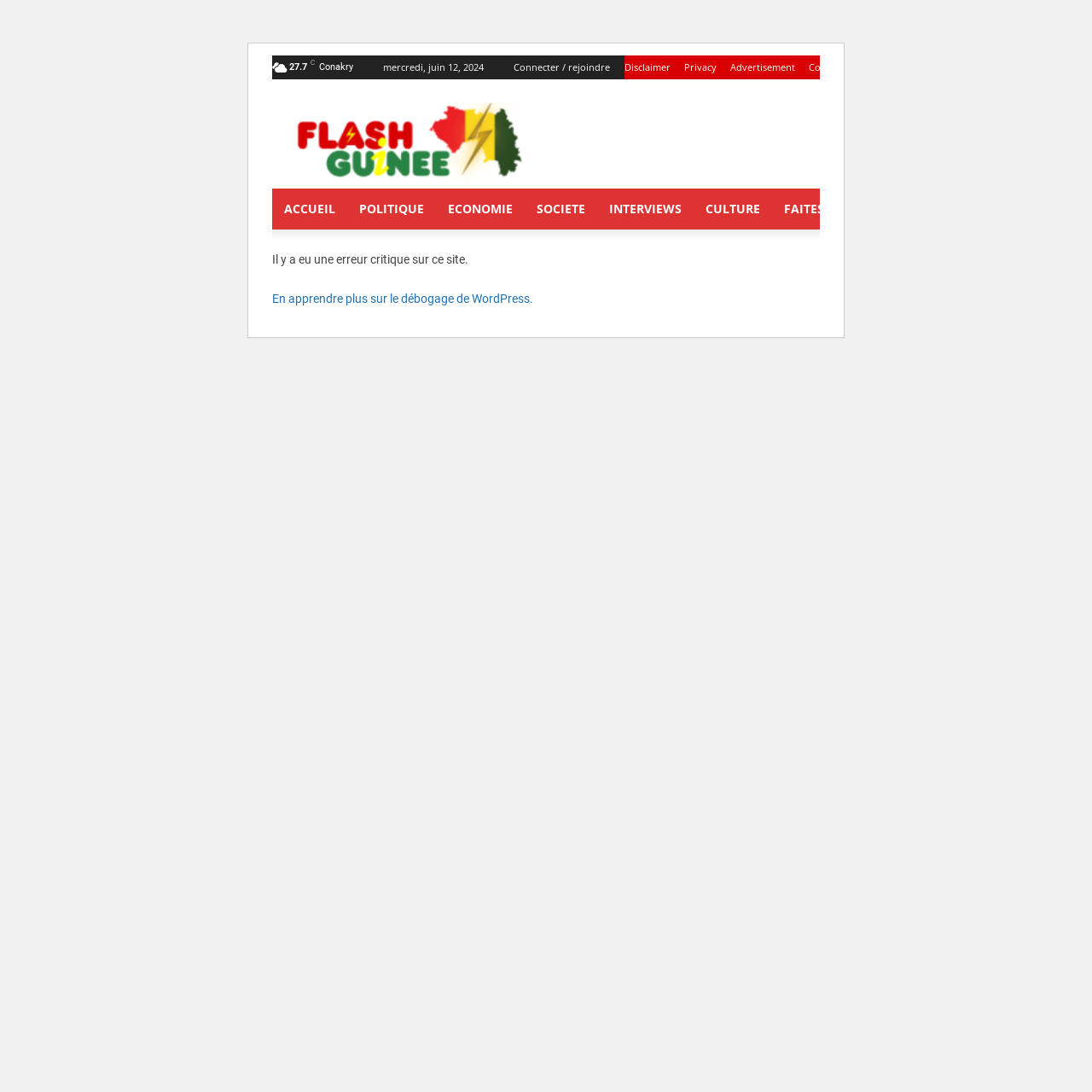Produce an elaborate caption capturing the essence of the webpage.

This webpage appears to be a news or media website, with a focus on various topics such as politics, economy, society, and culture. At the top left corner, there is a logo image with a link to the homepage. Below the logo, there is a navigation menu with links to different sections, including "ACCUEIL", "POLITIQUE", "ECONOMIE", "SOCIETE", "INTERVIEWS", "CULTURE", "FAITES DIVERS", "PUBLIREPORTAGES", and "SPORT".

On the top right corner, there are several links, including "Connecter / rejoindre", "Disclaimer", "Privacy", "Advertisement", and "Contact us". There is also a small icon with a link, possibly a social media or settings button.

In the main content area, there is an article section that takes up most of the page. However, it appears to be an error message, stating "Il y a eu une erreur critique sur ce site." (There has been a critical error on this site.) Below the error message, there is a link to learn more about WordPress debugging.

At the top center of the page, there are three static text elements, displaying "27.7", "C", and "Conakry", possibly related to weather or location information. Next to these elements, there is a date and time display, showing "mercredi, juin 12, 2024" (Wednesday, June 12, 2024).